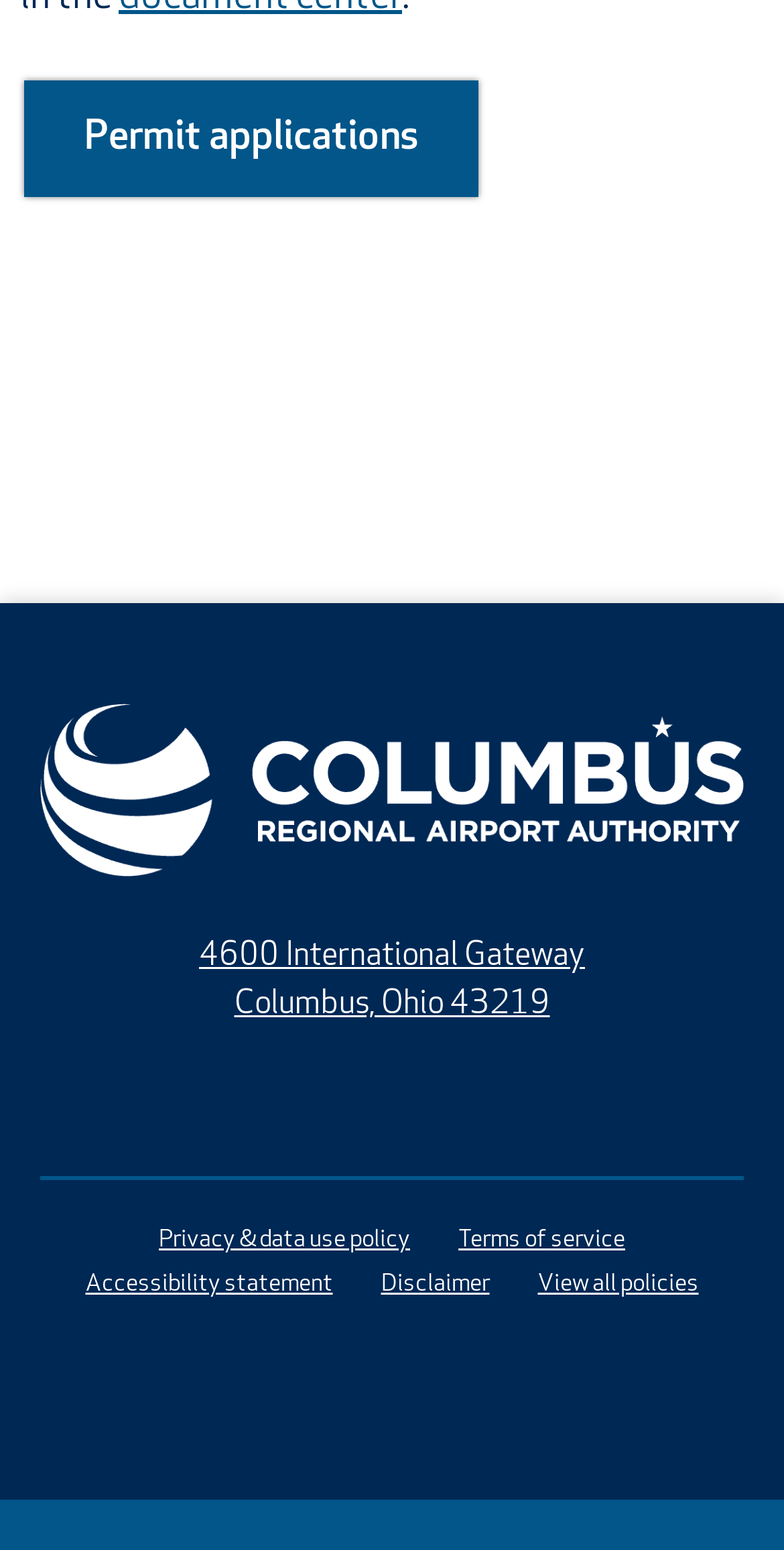What is the purpose of the 'Permit applications' link?
Carefully analyze the image and provide a detailed answer to the question.

The 'Permit applications' link is likely used to apply for permits, as it is a prominent link at the top of the webpage.